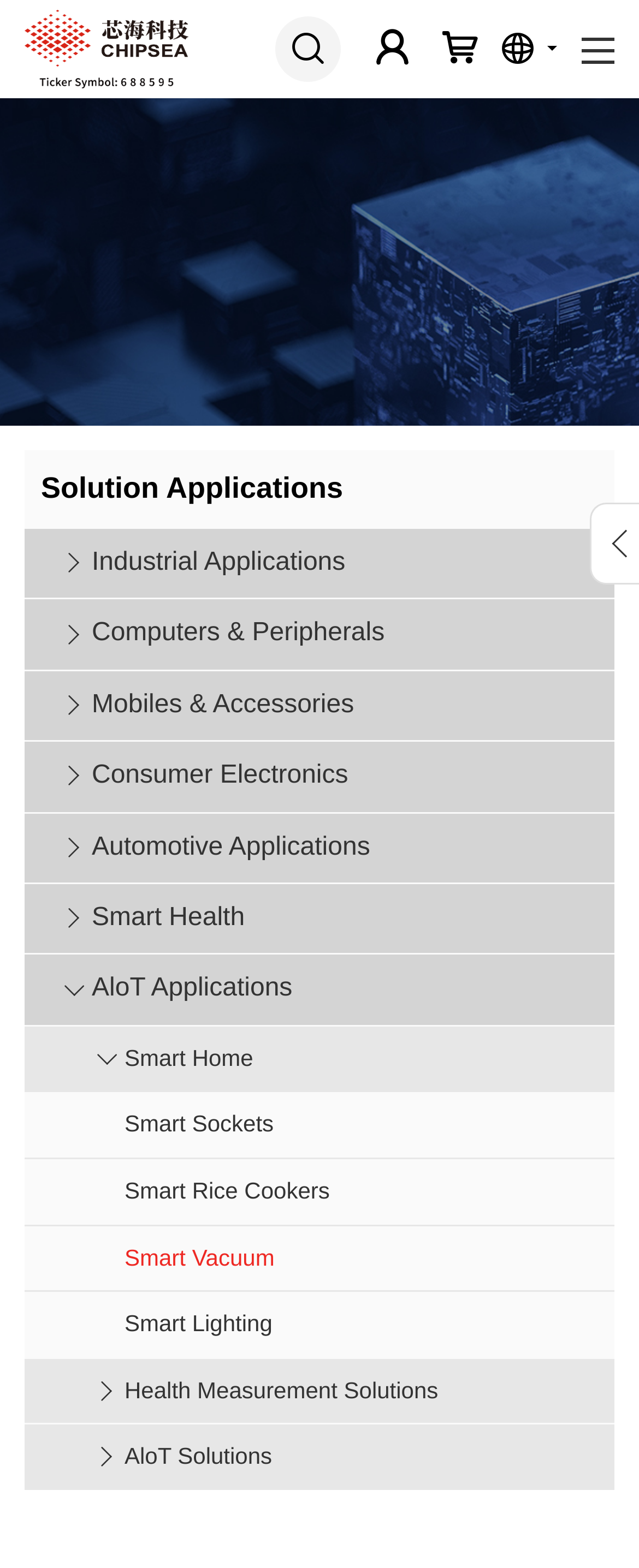Please pinpoint the bounding box coordinates for the region I should click to adhere to this instruction: "Go to Metrics page".

None